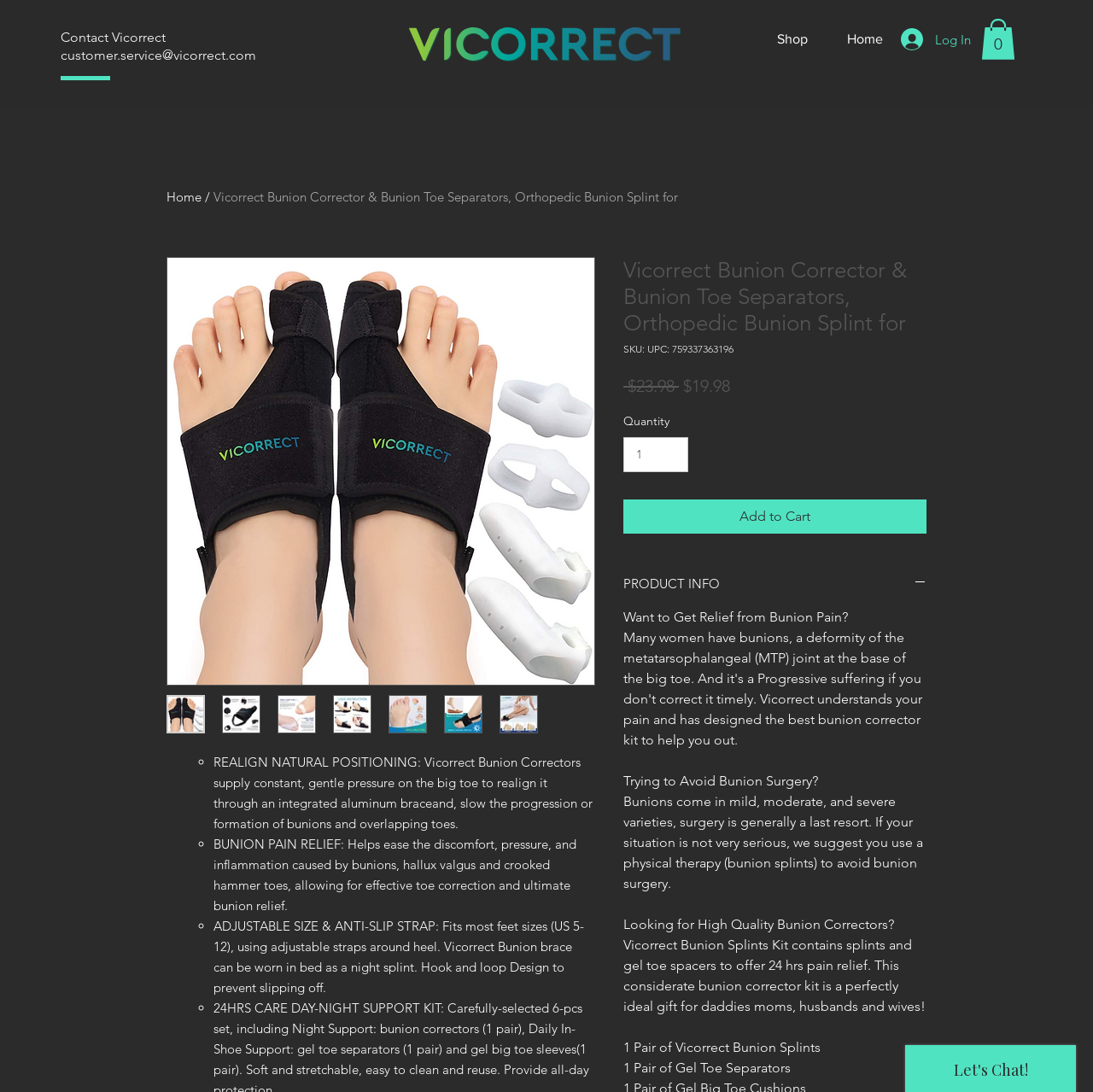Identify the bounding box coordinates for the region to click in order to carry out this instruction: "Click the 'Home' link". Provide the coordinates using four float numbers between 0 and 1, formatted as [left, top, right, bottom].

[0.751, 0.025, 0.82, 0.047]